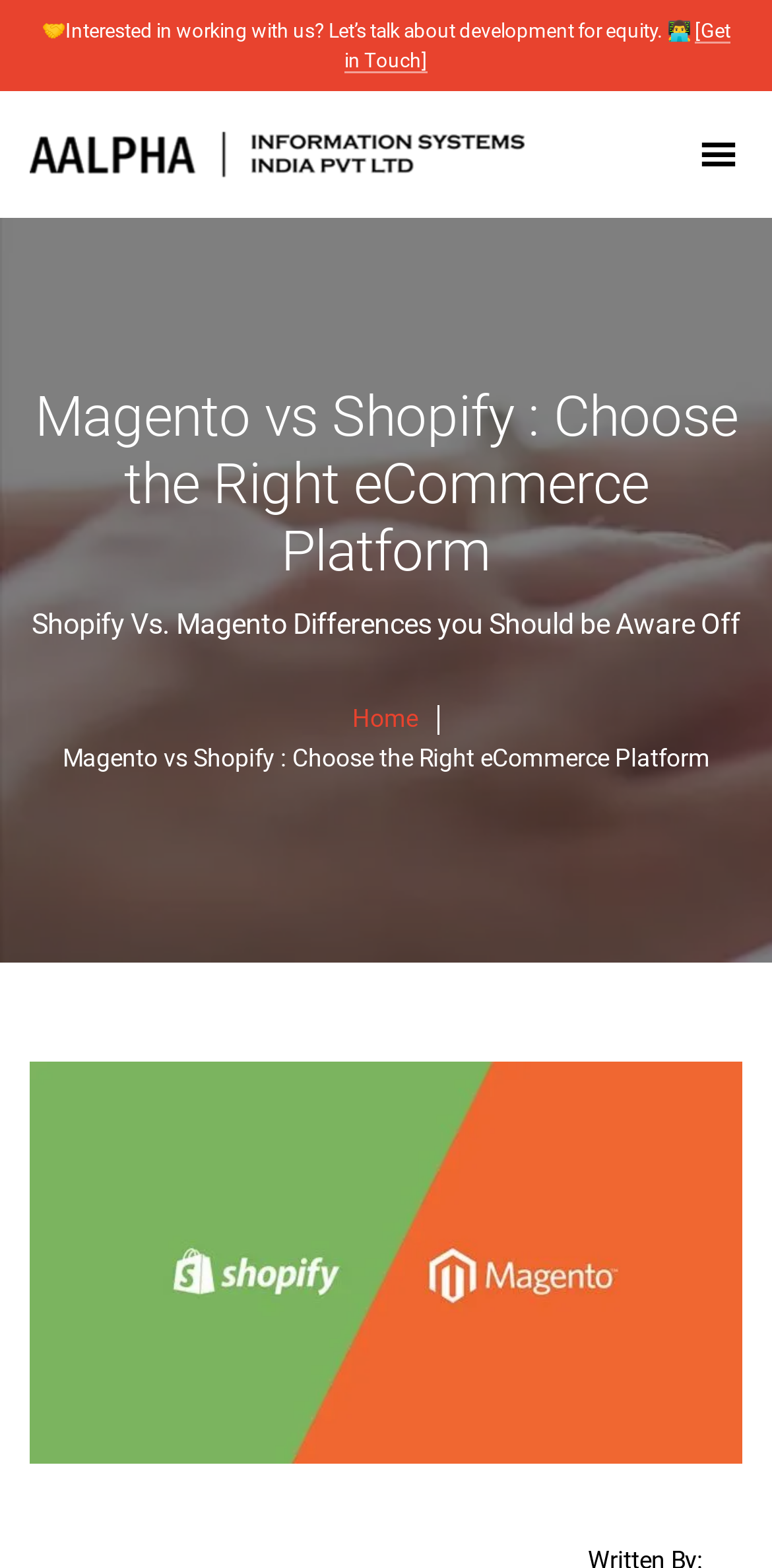Mark the bounding box of the element that matches the following description: "Home".

[0.456, 0.45, 0.541, 0.469]